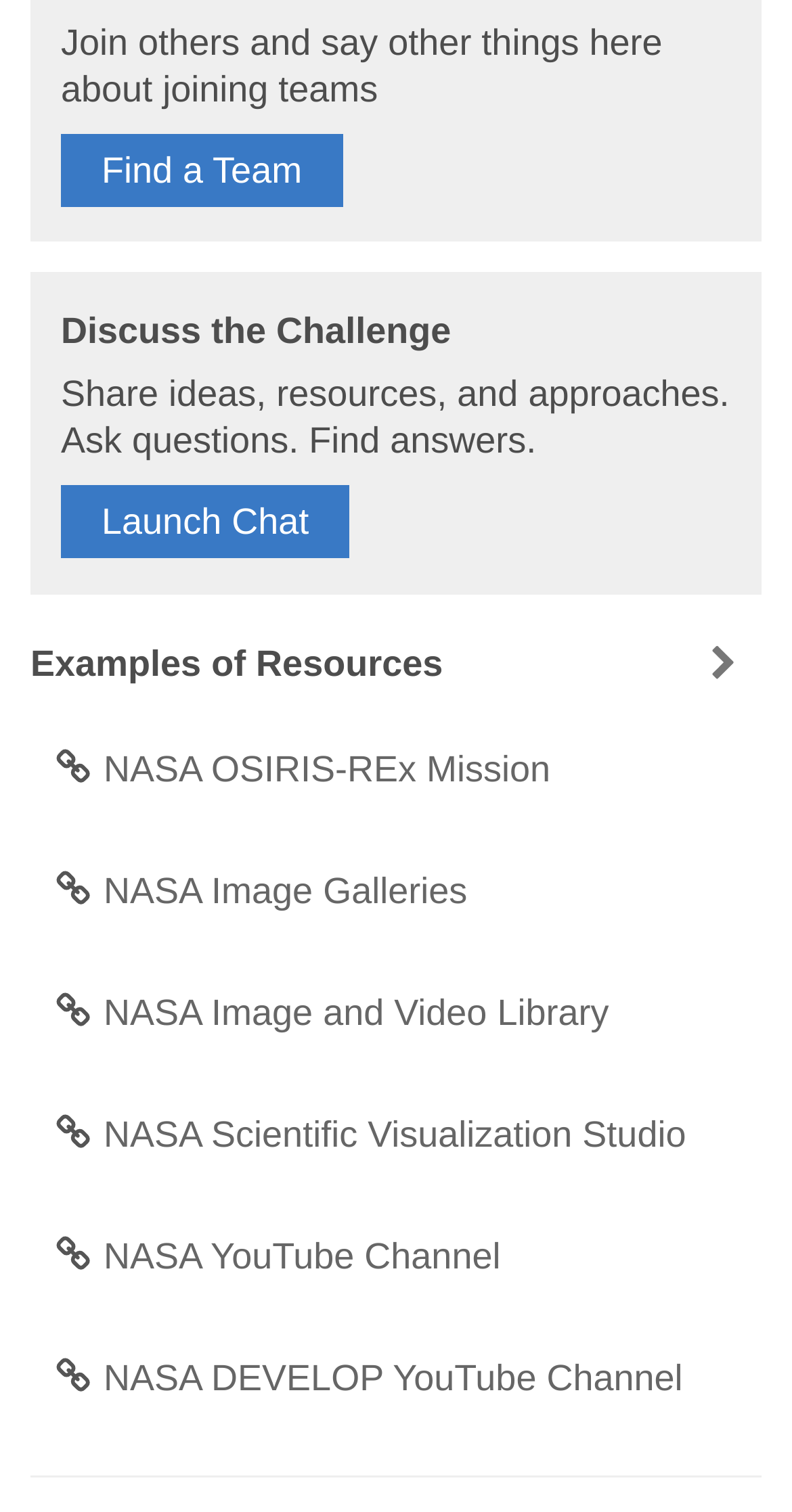Find the bounding box of the element with the following description: "ABOUT US". The coordinates must be four float numbers between 0 and 1, formatted as [left, top, right, bottom].

None